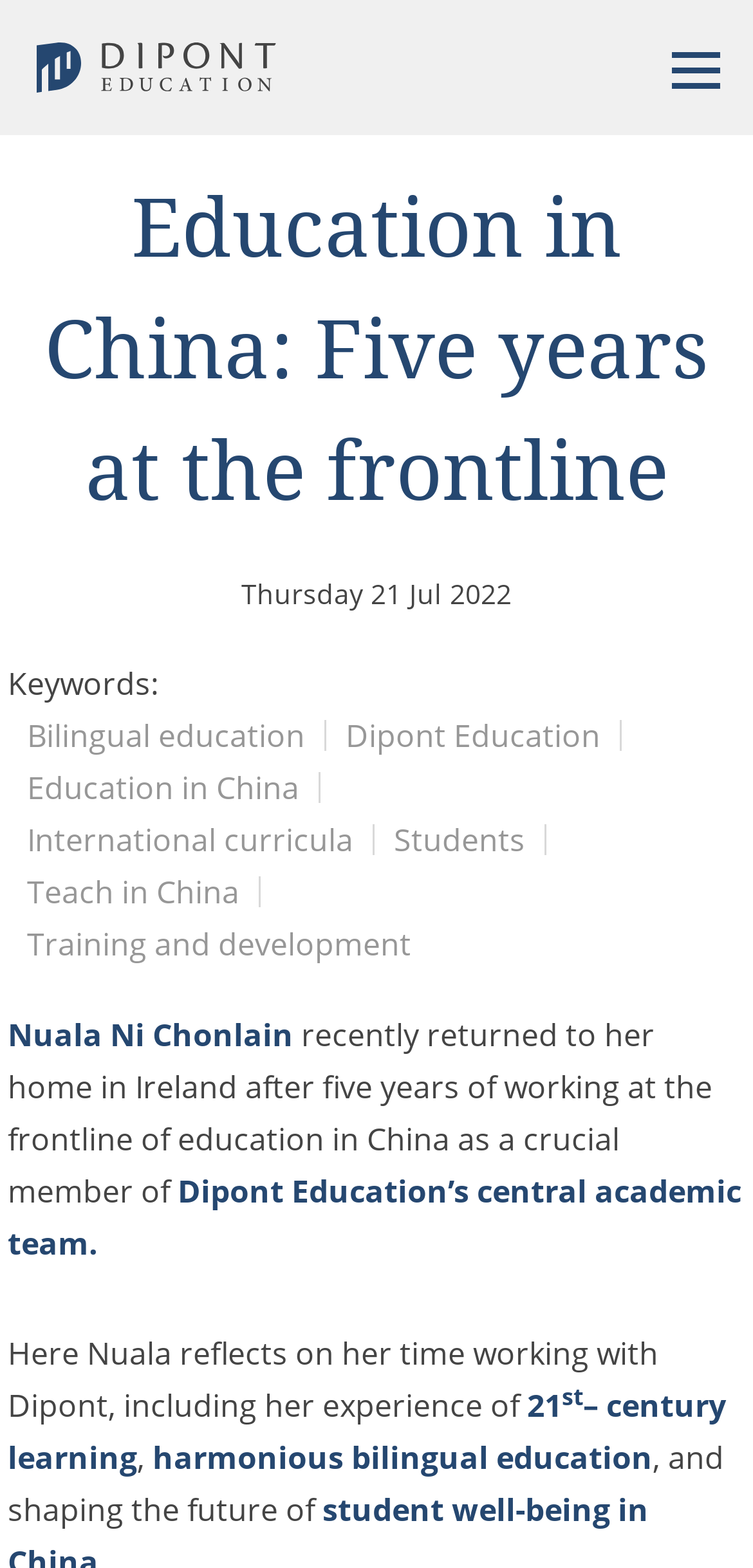Indicate the bounding box coordinates of the clickable region to achieve the following instruction: "Read about Bilingual education."

[0.036, 0.455, 0.405, 0.483]